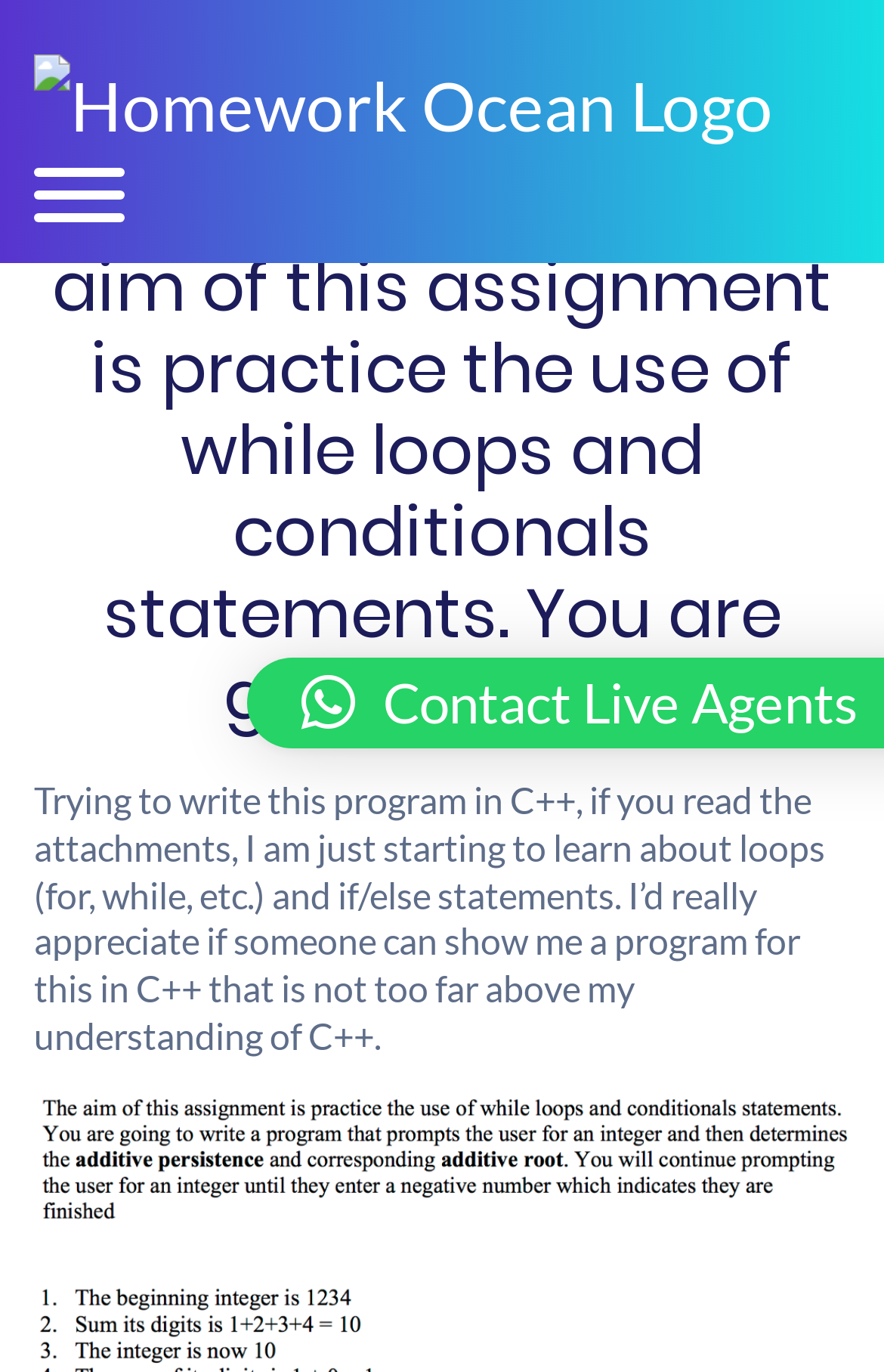Identify and provide the title of the webpage.

(Solved Homework): The aim of this assignment is practice the use of while loops and conditionals statements. You are going to wri…